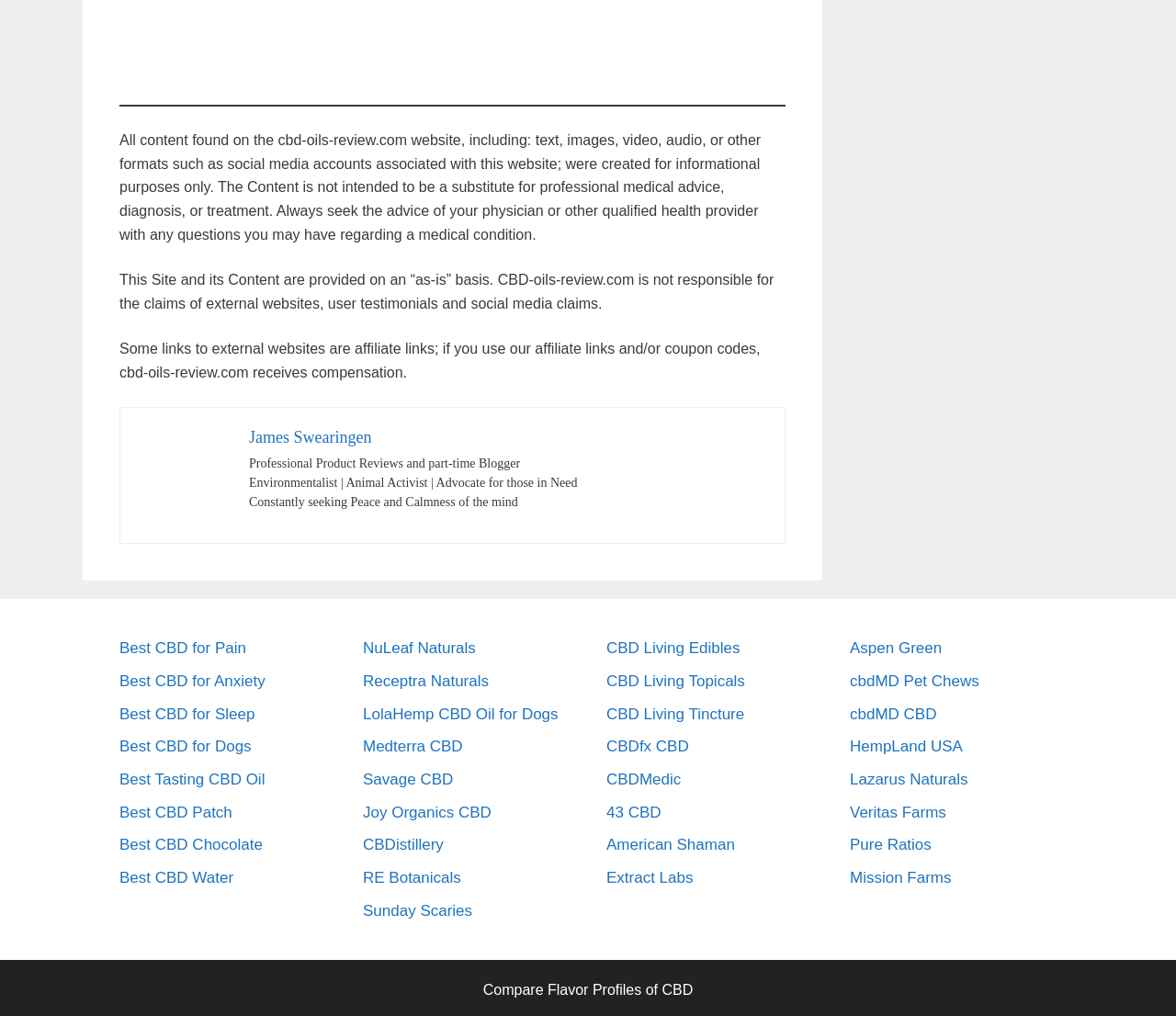Show me the bounding box coordinates of the clickable region to achieve the task as per the instruction: "Visit James Swearingen's page".

[0.212, 0.421, 0.316, 0.439]